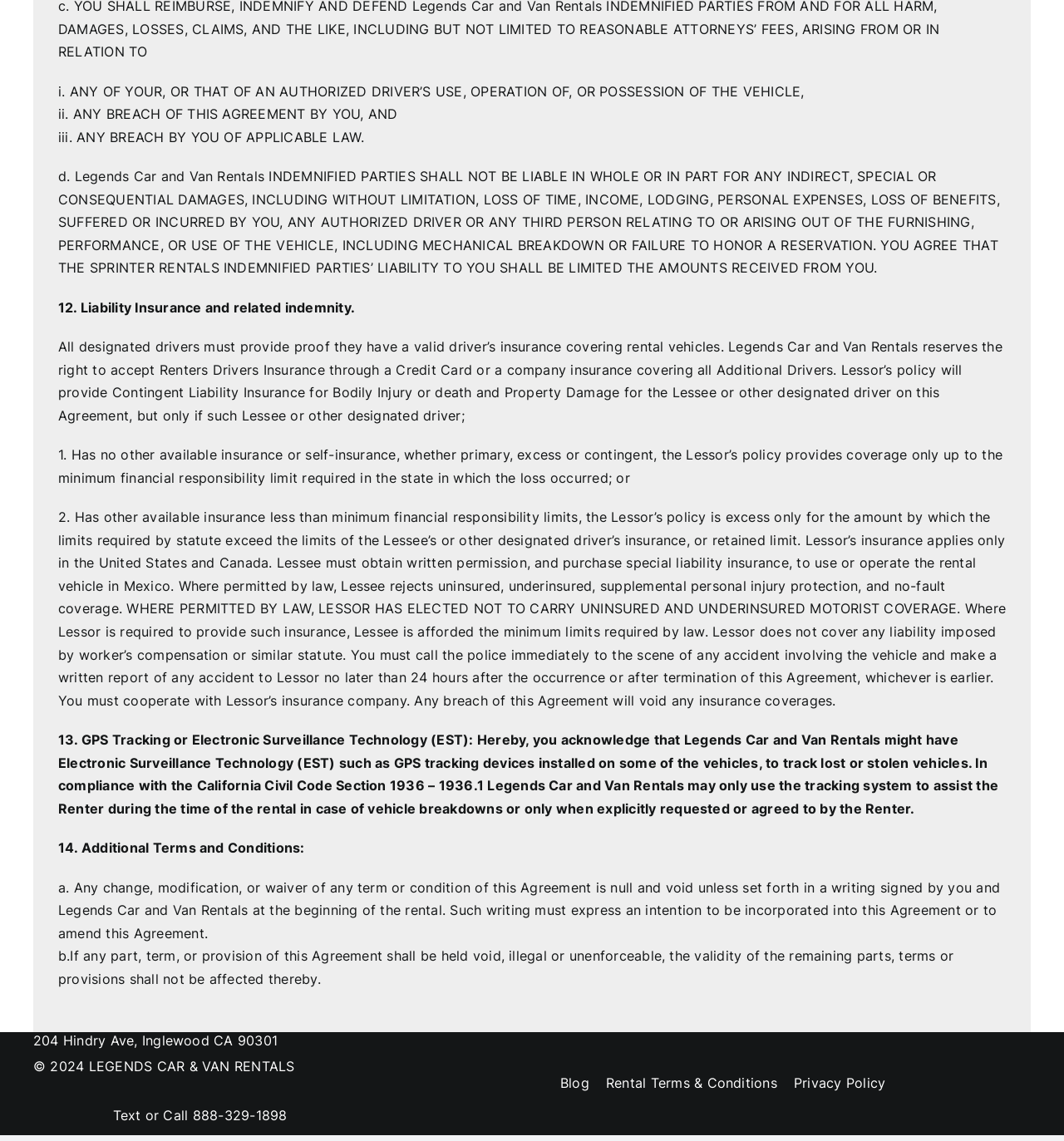Please determine the bounding box coordinates for the UI element described here. Use the format (top-left x, top-left y, bottom-right x, bottom-right y) with values bounded between 0 and 1: Privacy Policy

[0.738, 0.927, 0.84, 0.973]